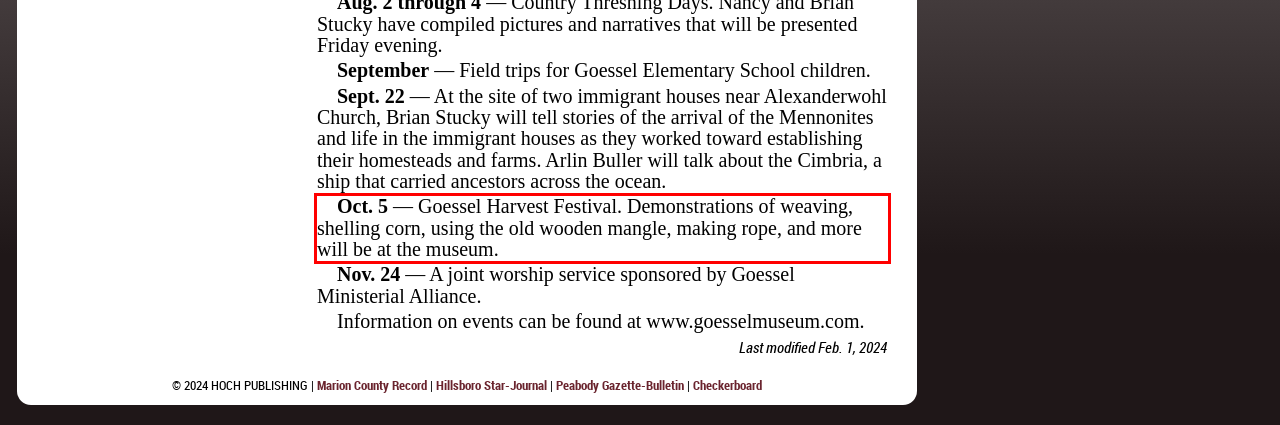Please perform OCR on the text content within the red bounding box that is highlighted in the provided webpage screenshot.

Oct. 5 — Goessel Harvest Festival. Demonstrations of weaving, shelling corn, using the old wooden mangle, making rope, and more will be at the museum.